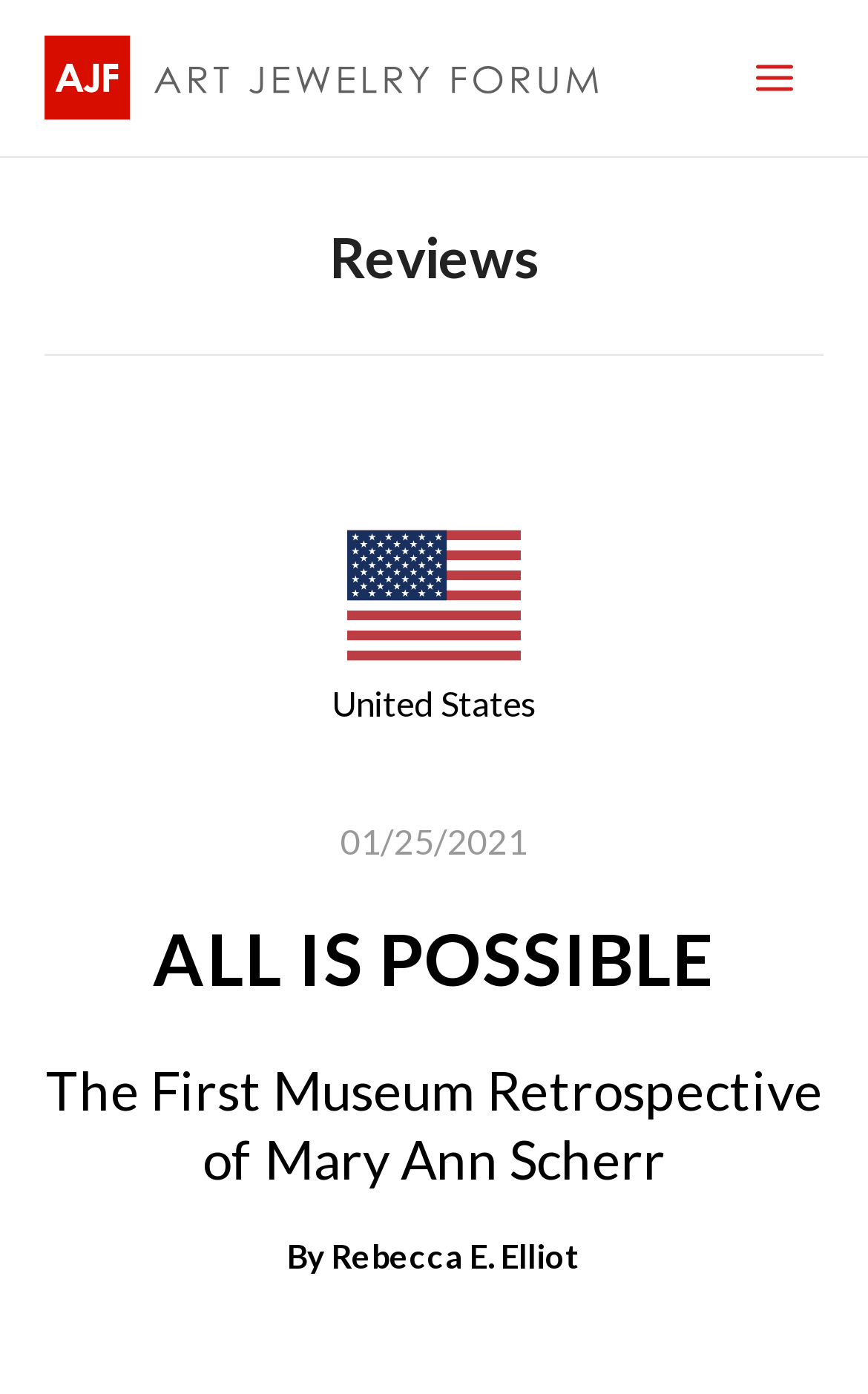Answer the question using only one word or a concise phrase: What is the name of the museum?

Gregg Museum of Art & Design